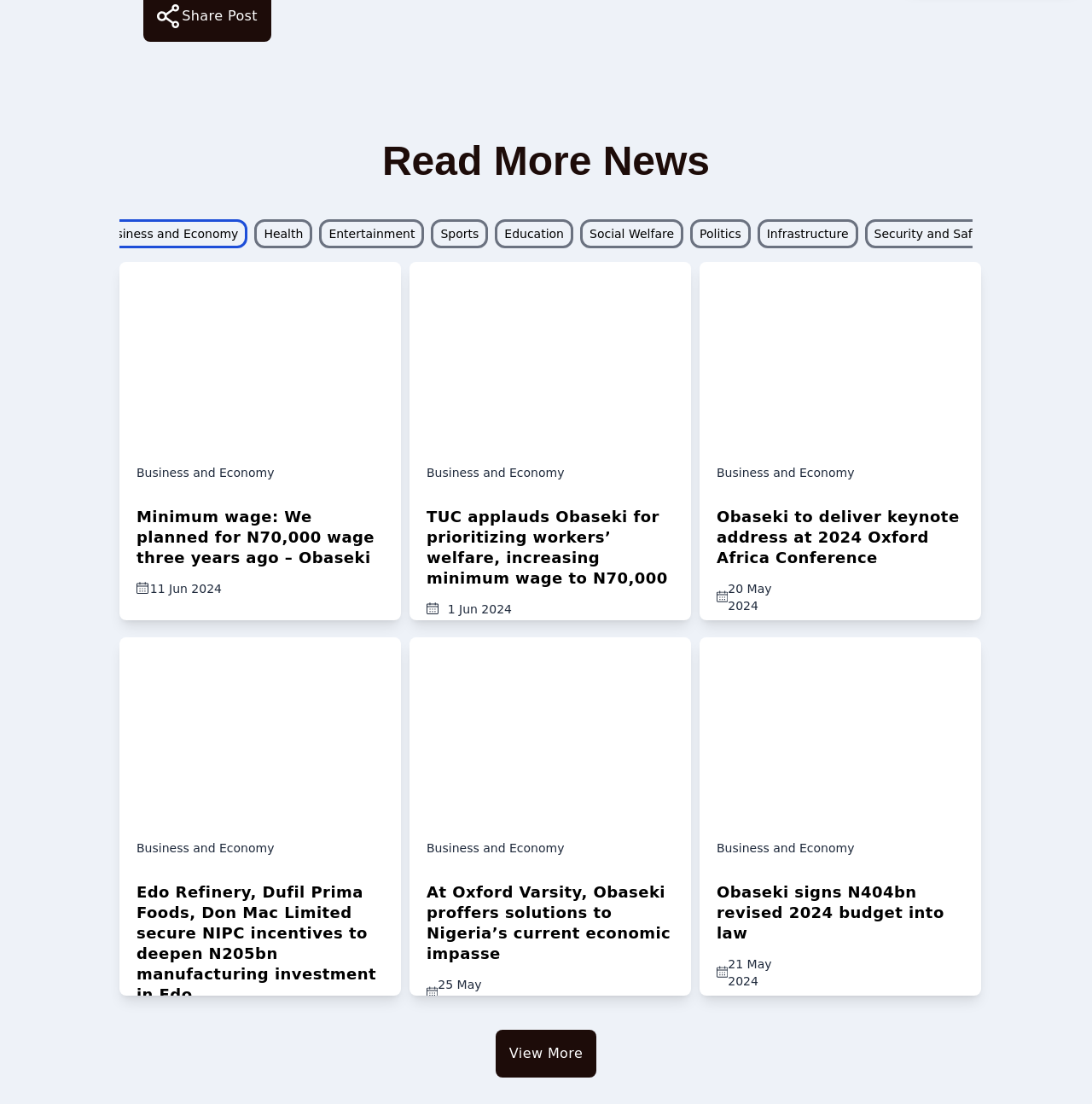Please determine the bounding box of the UI element that matches this description: Politics. The coordinates should be given as (top-left x, top-left y, bottom-right x, bottom-right y), with all values between 0 and 1.

[0.632, 0.199, 0.687, 0.225]